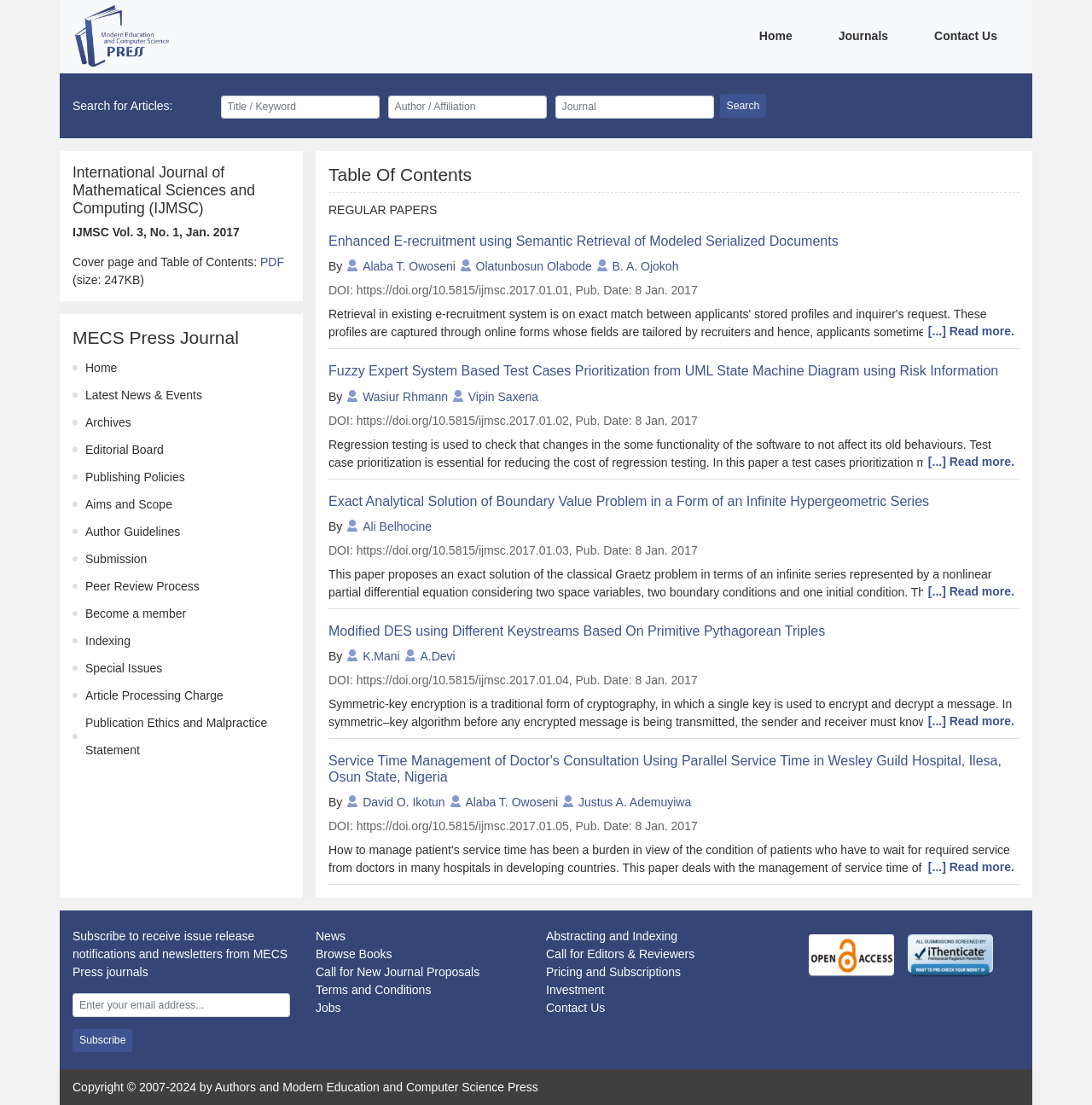Using the format (top-left x, top-left y, bottom-right x, bottom-right y), and given the element description, identify the bounding box coordinates within the screenshot: Publication Ethics and Malpractice Statement

[0.078, 0.648, 0.245, 0.685]